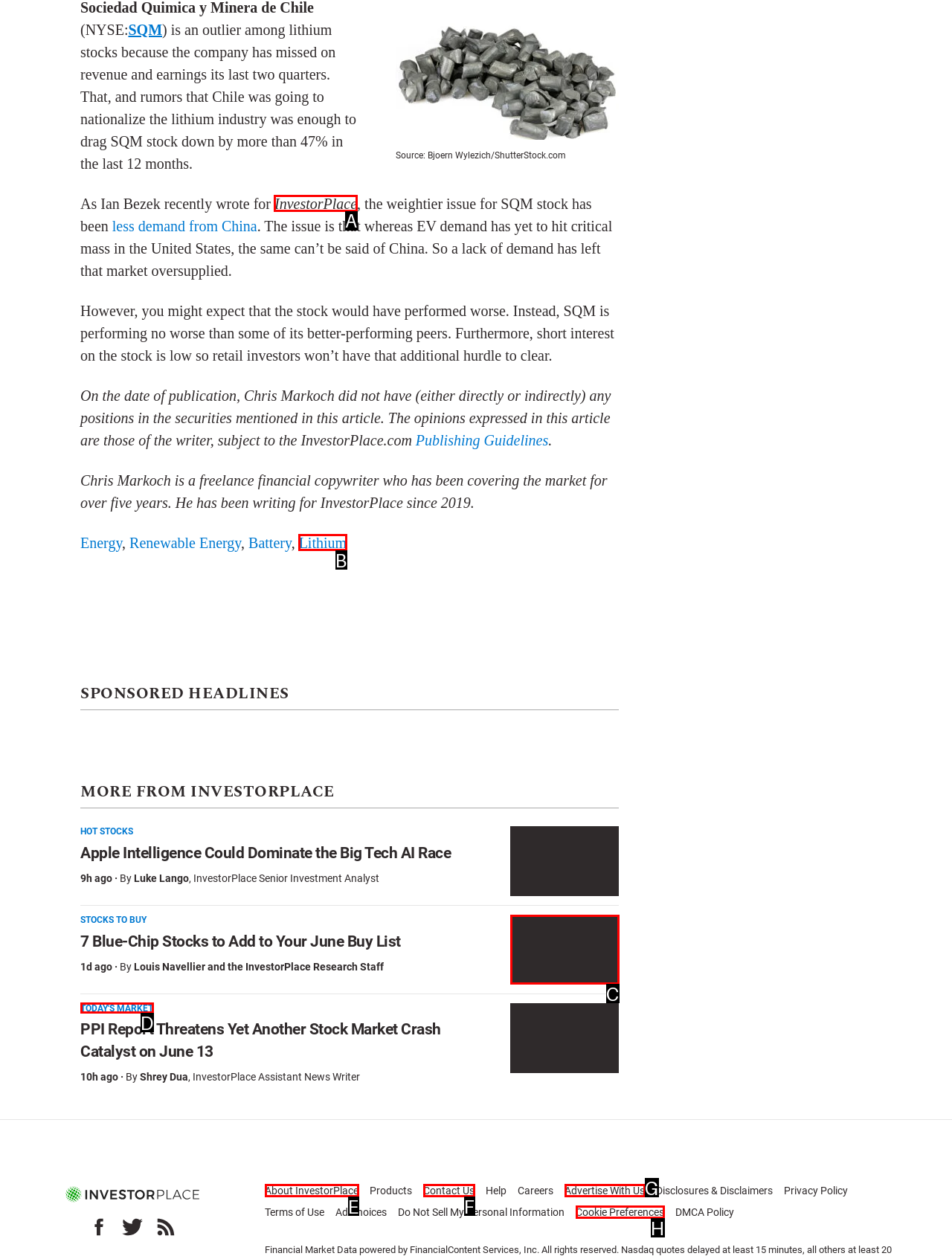Identify which HTML element should be clicked to fulfill this instruction: Check the Privacy Policy Reply with the correct option's letter.

None